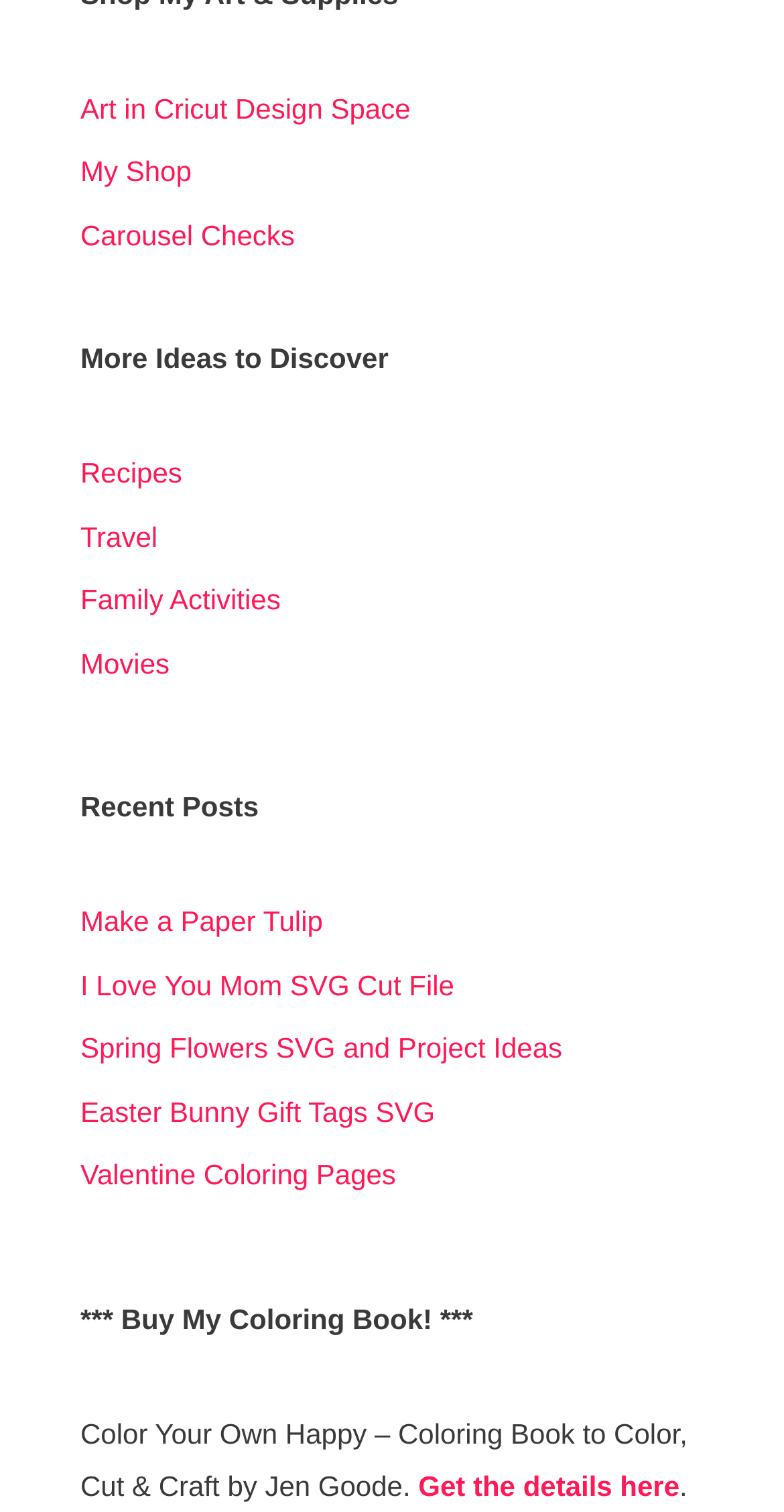Locate the bounding box coordinates of the clickable area to execute the instruction: "Visit My Shop". Provide the coordinates as four float numbers between 0 and 1, represented as [left, top, right, bottom].

[0.103, 0.103, 0.244, 0.124]